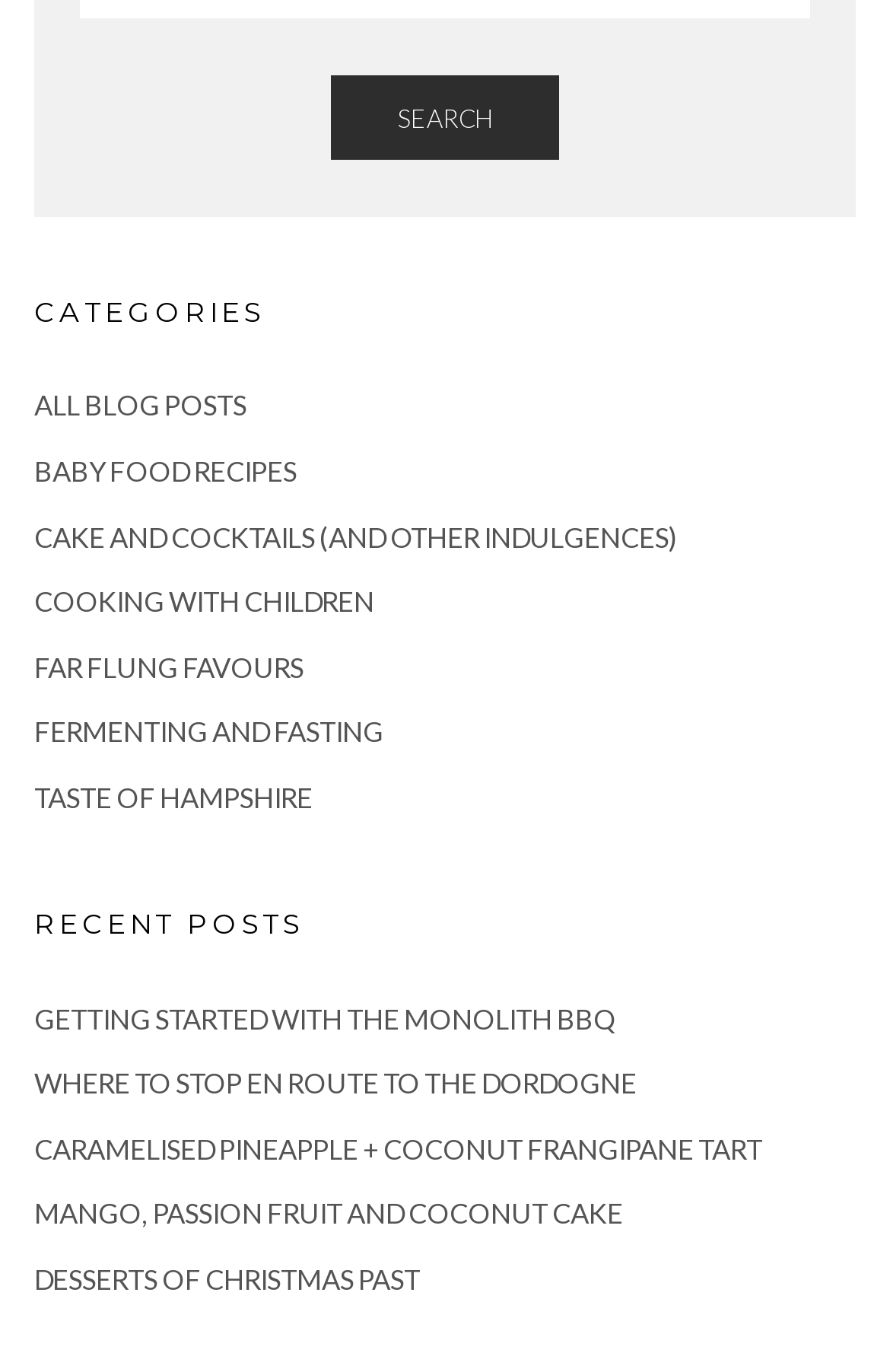From the element description Search, predict the bounding box coordinates of the UI element. The coordinates must be specified in the format (top-left x, top-left y, bottom-right x, bottom-right y) and should be within the 0 to 1 range.

[0.372, 0.054, 0.628, 0.117]